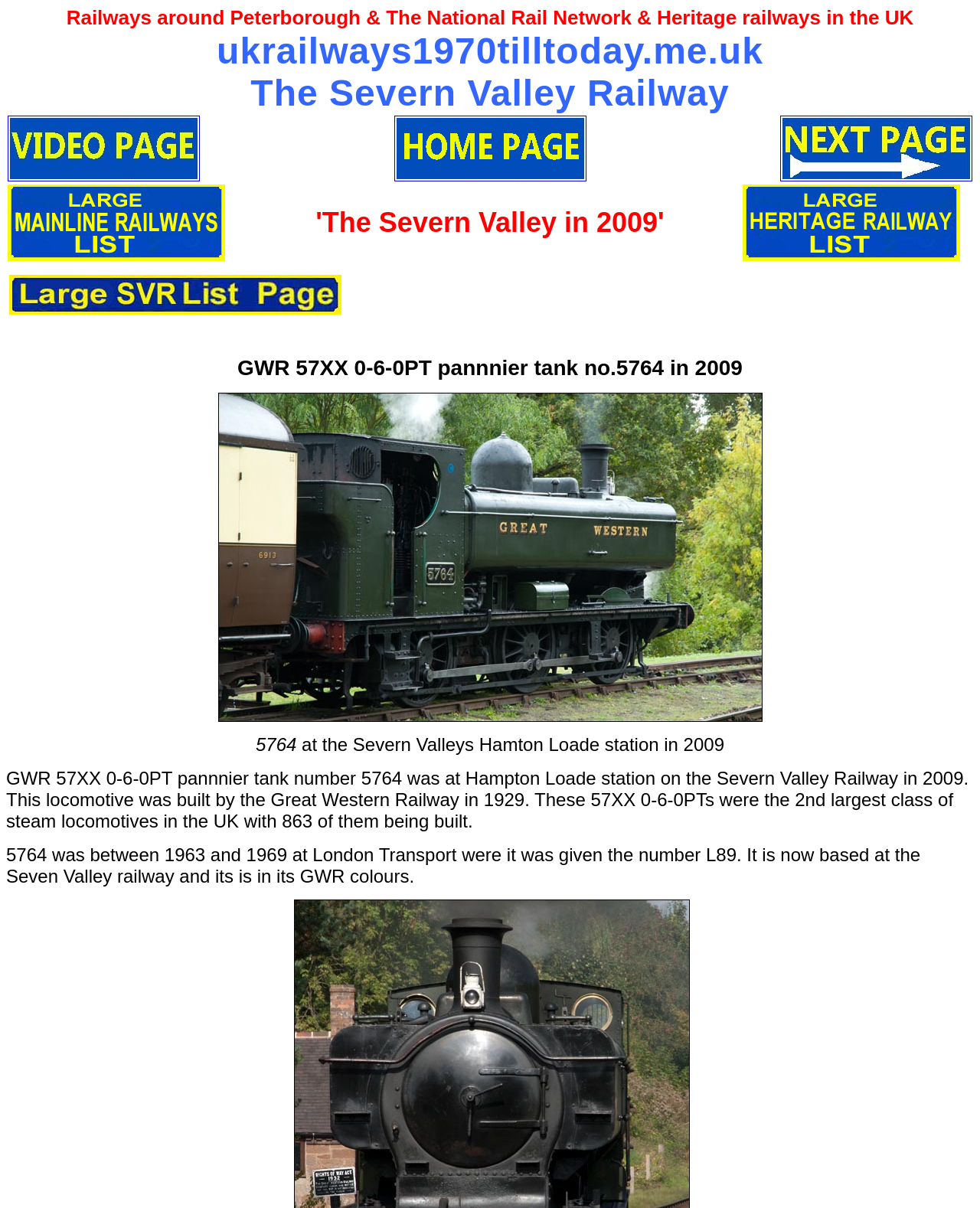What is the location of the locomotive in the main image?
Refer to the image and provide a thorough answer to the question.

The main image on the webpage shows a locomotive at a station, and the text above the image mentions 'at the Severn Valleys Hamton Loade station in 2009', so the answer is Hampton Loade station.